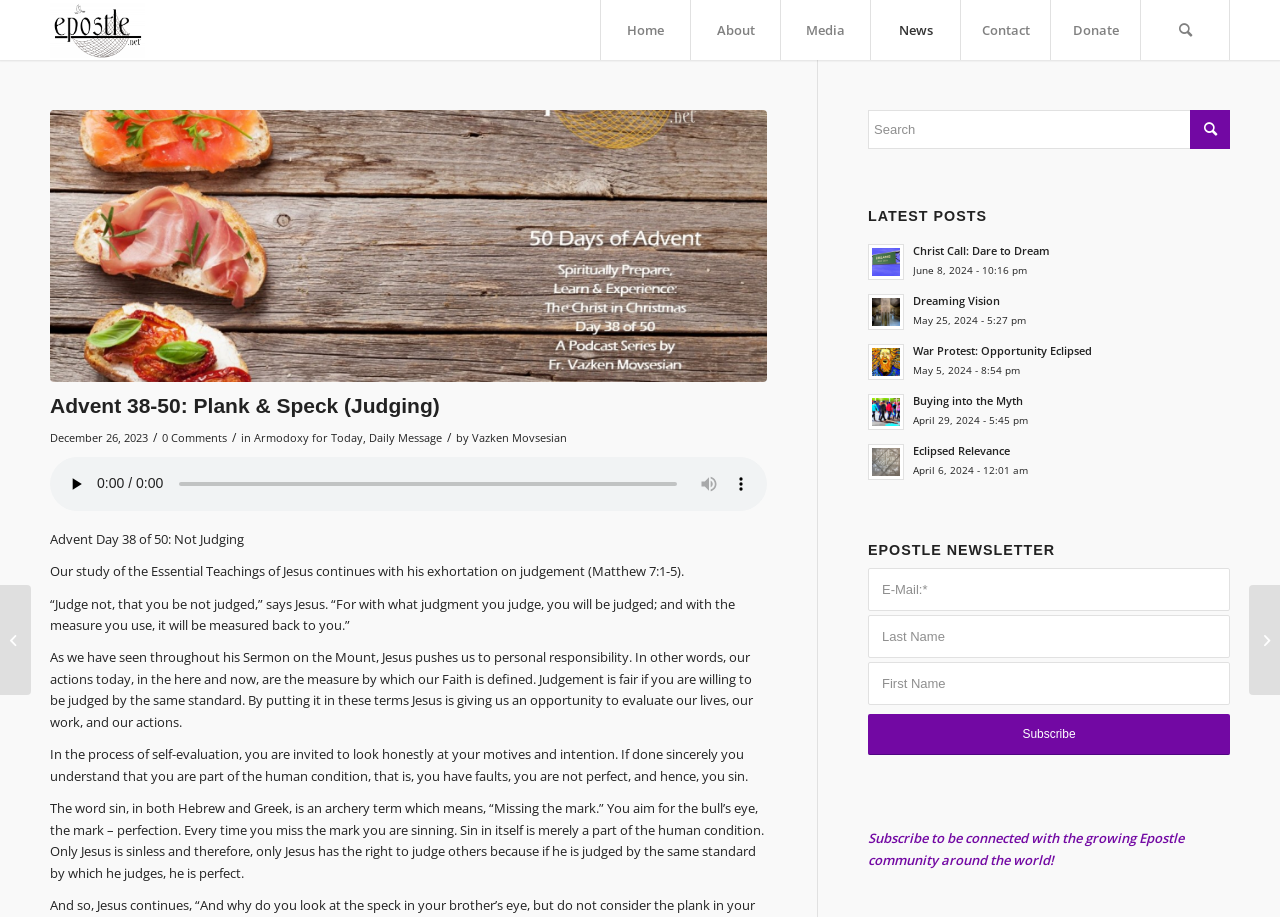What is the topic of the Advent Day 38 study?
Using the image as a reference, answer the question in detail.

The topic of the Advent Day 38 study can be found in the main content section of the webpage, where it says 'Advent Day 38 of 50: Not Judging'. This is the title of the study.